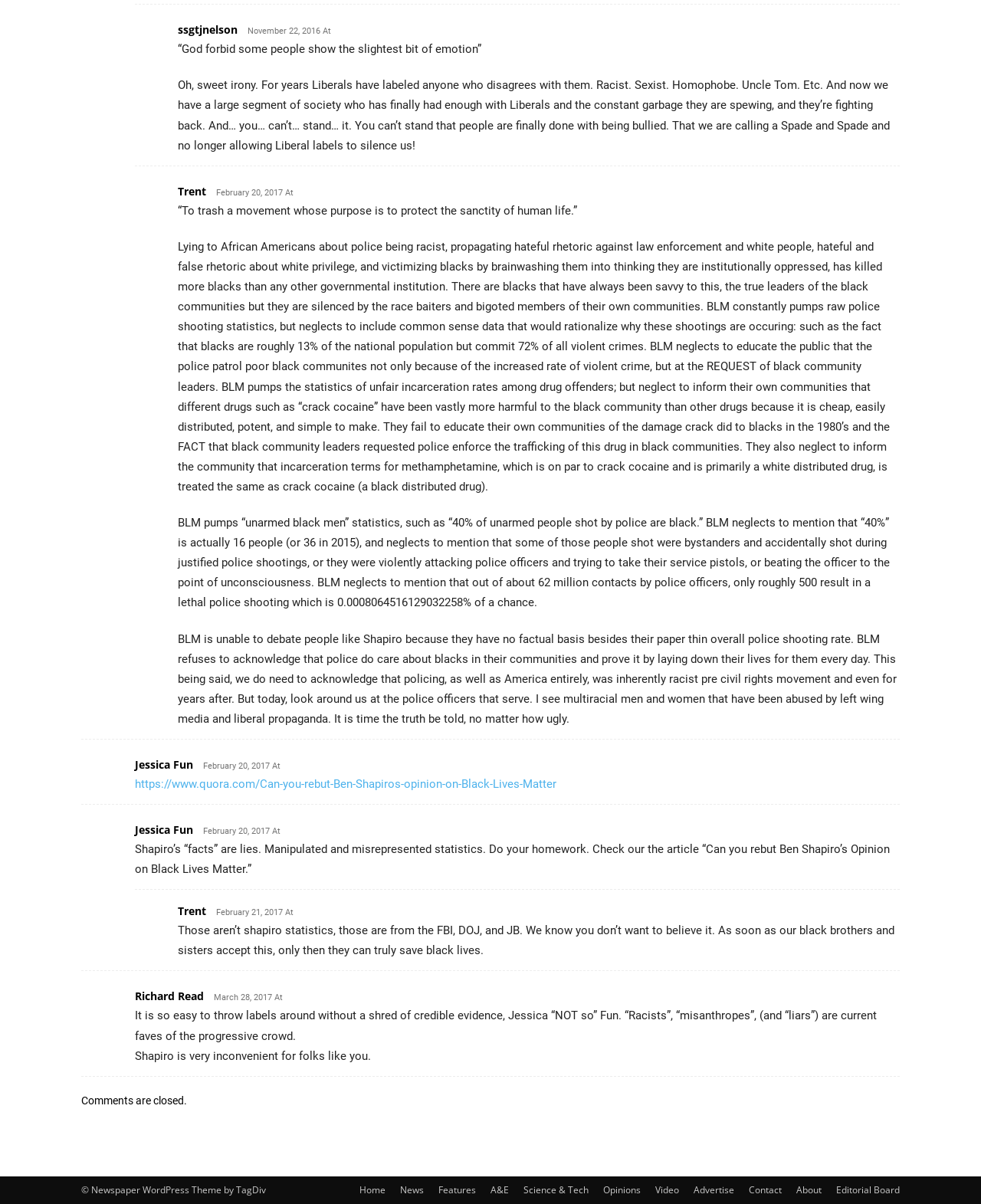Select the bounding box coordinates of the element I need to click to carry out the following instruction: "Read the article by Trent".

[0.138, 0.151, 0.917, 0.605]